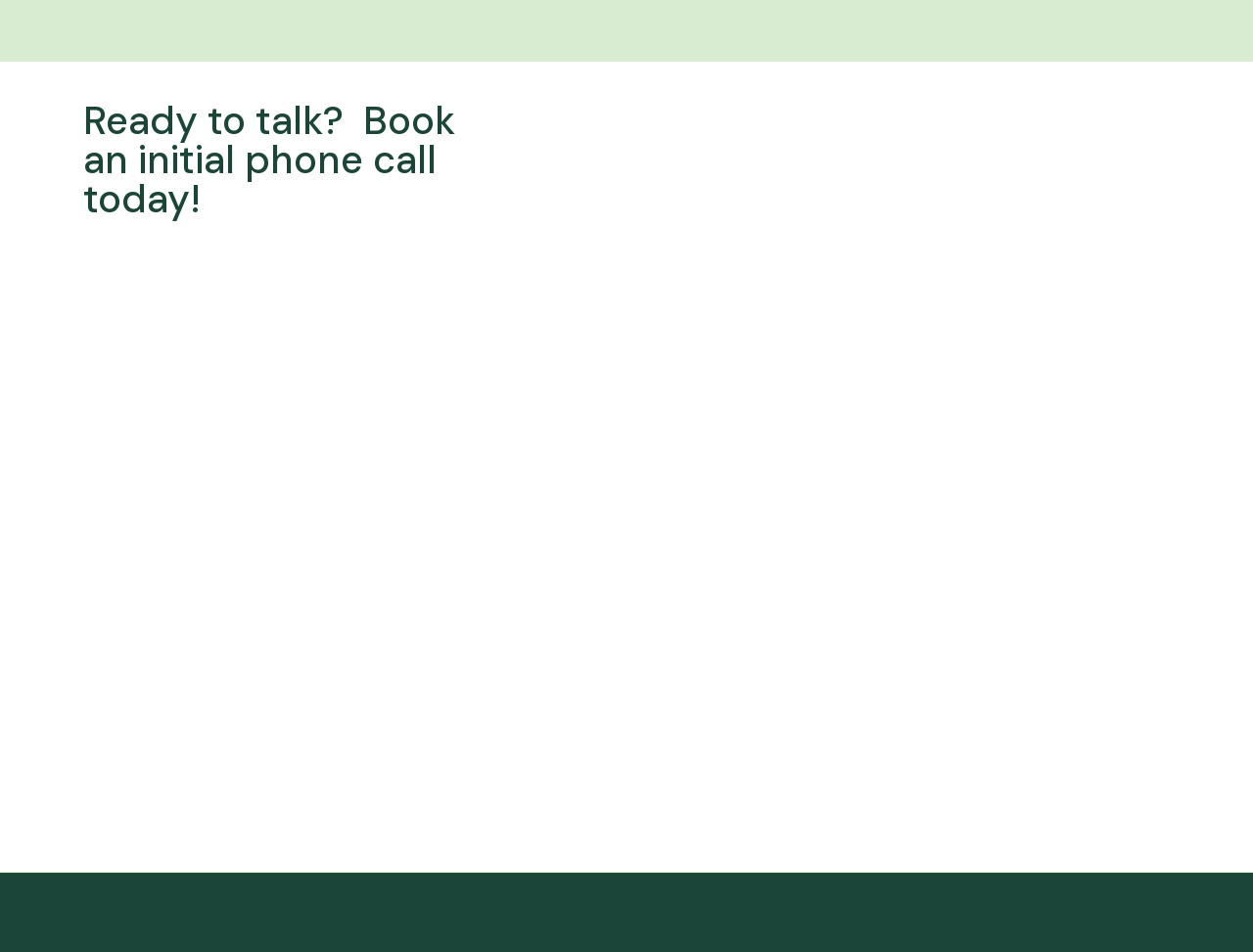Please identify the bounding box coordinates of the element that needs to be clicked to perform the following instruction: "Visit the Facebook page".

[0.813, 0.489, 0.86, 0.551]